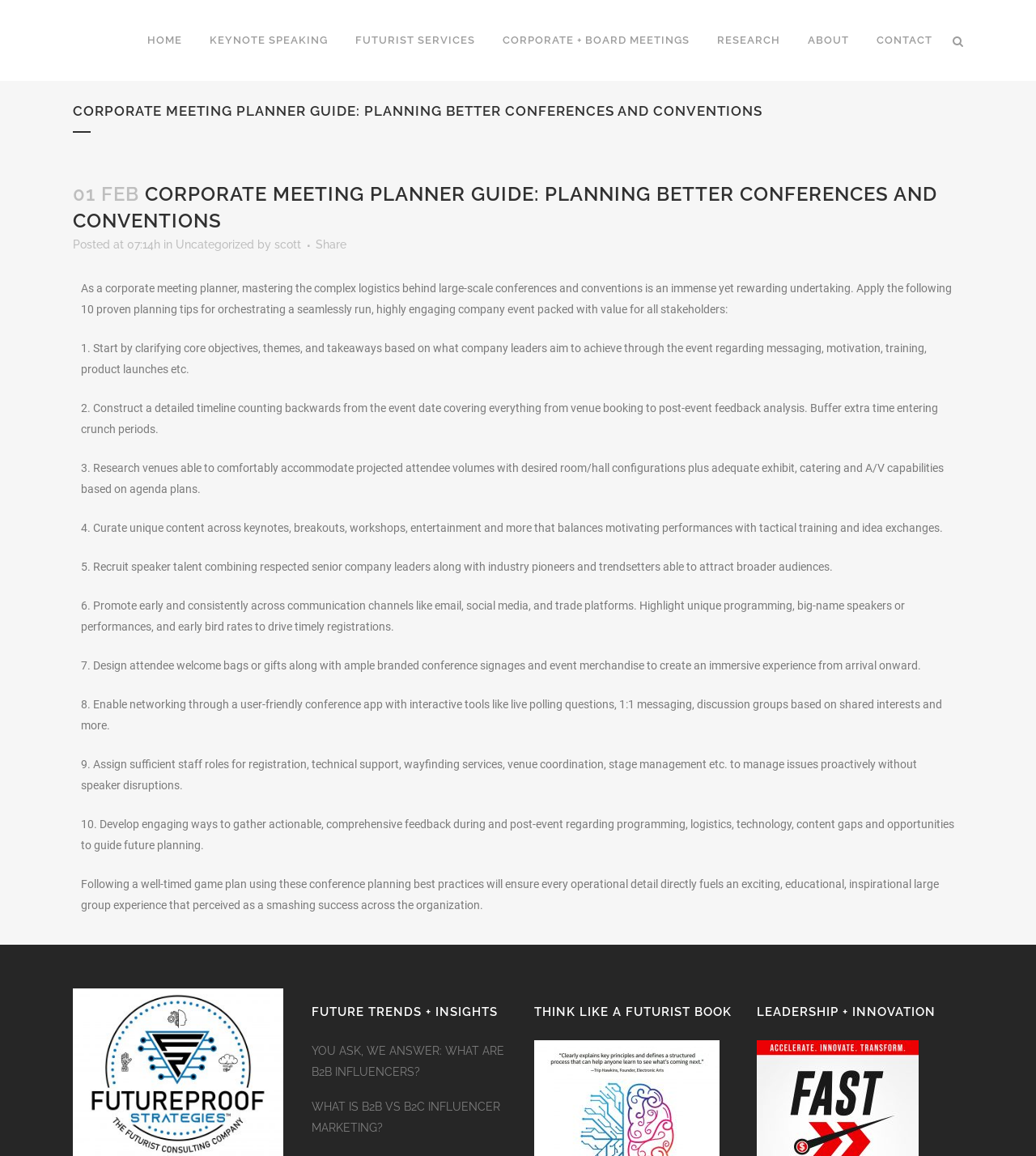What is the purpose of the conference app mentioned in the webpage?
Kindly give a detailed and elaborate answer to the question.

According to the webpage, the conference app is designed to enable networking through interactive tools such as live polling questions, 1:1 messaging, and discussion groups based on shared interests.